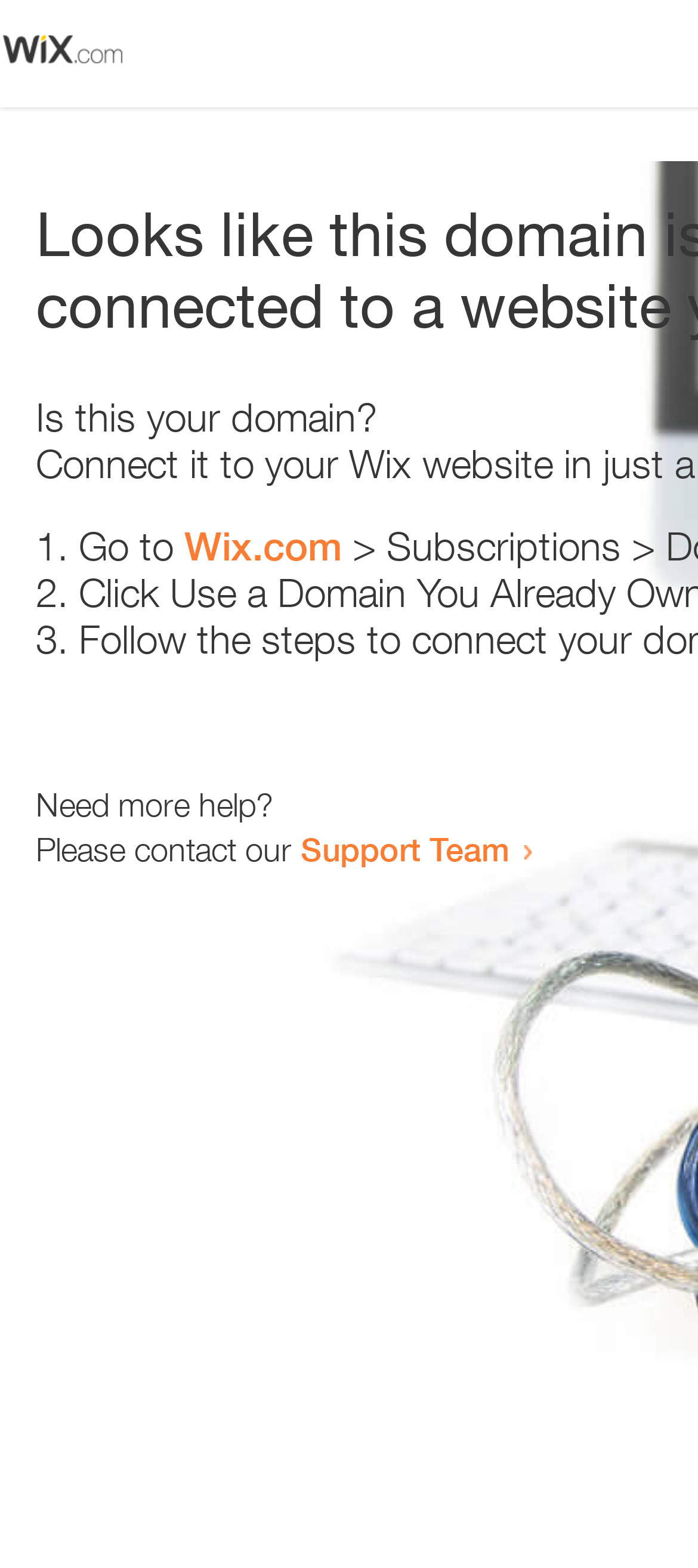Please reply to the following question using a single word or phrase: 
Is there an image on the webpage?

Yes